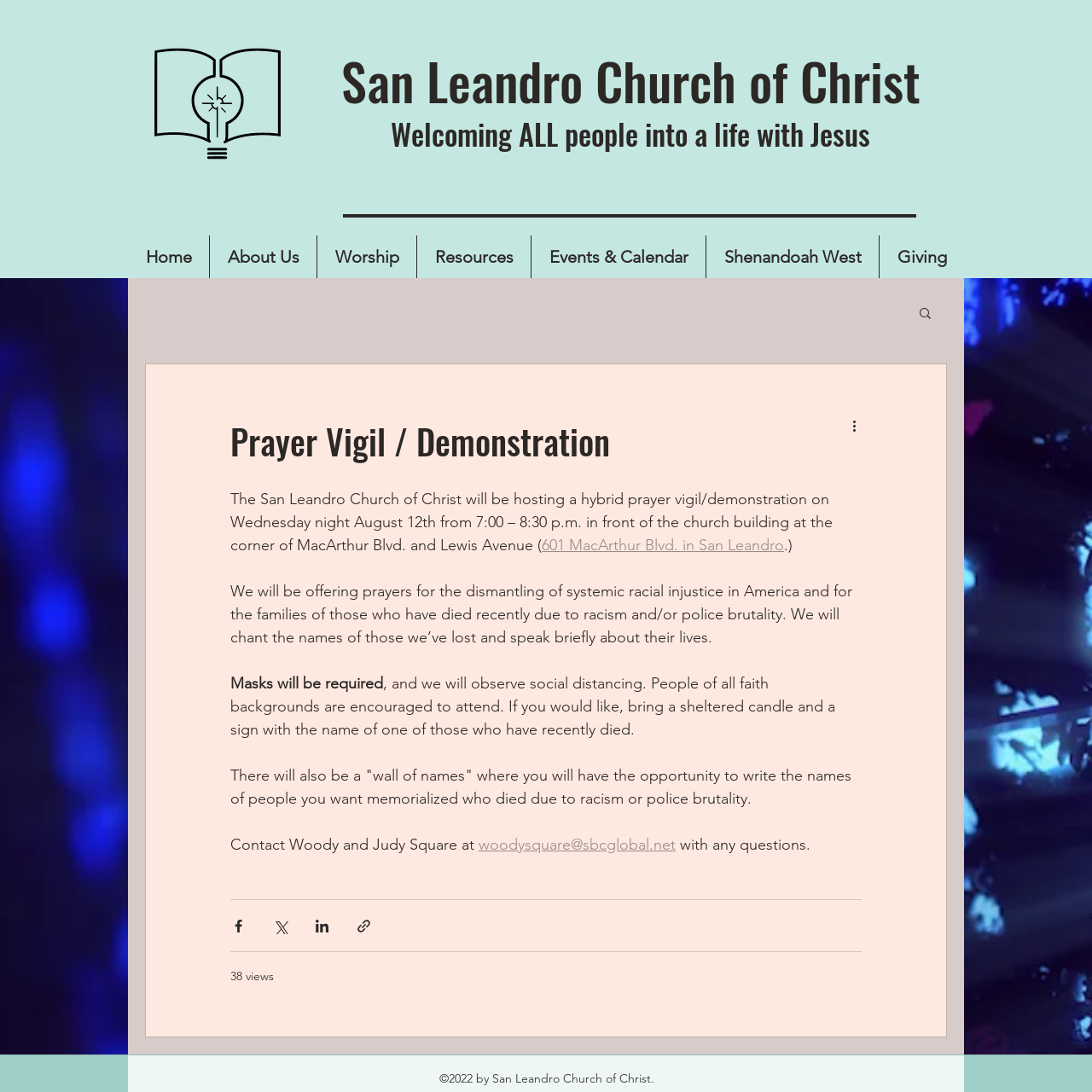Determine the bounding box for the UI element that matches this description: "38 views".

[0.211, 0.886, 0.251, 0.902]